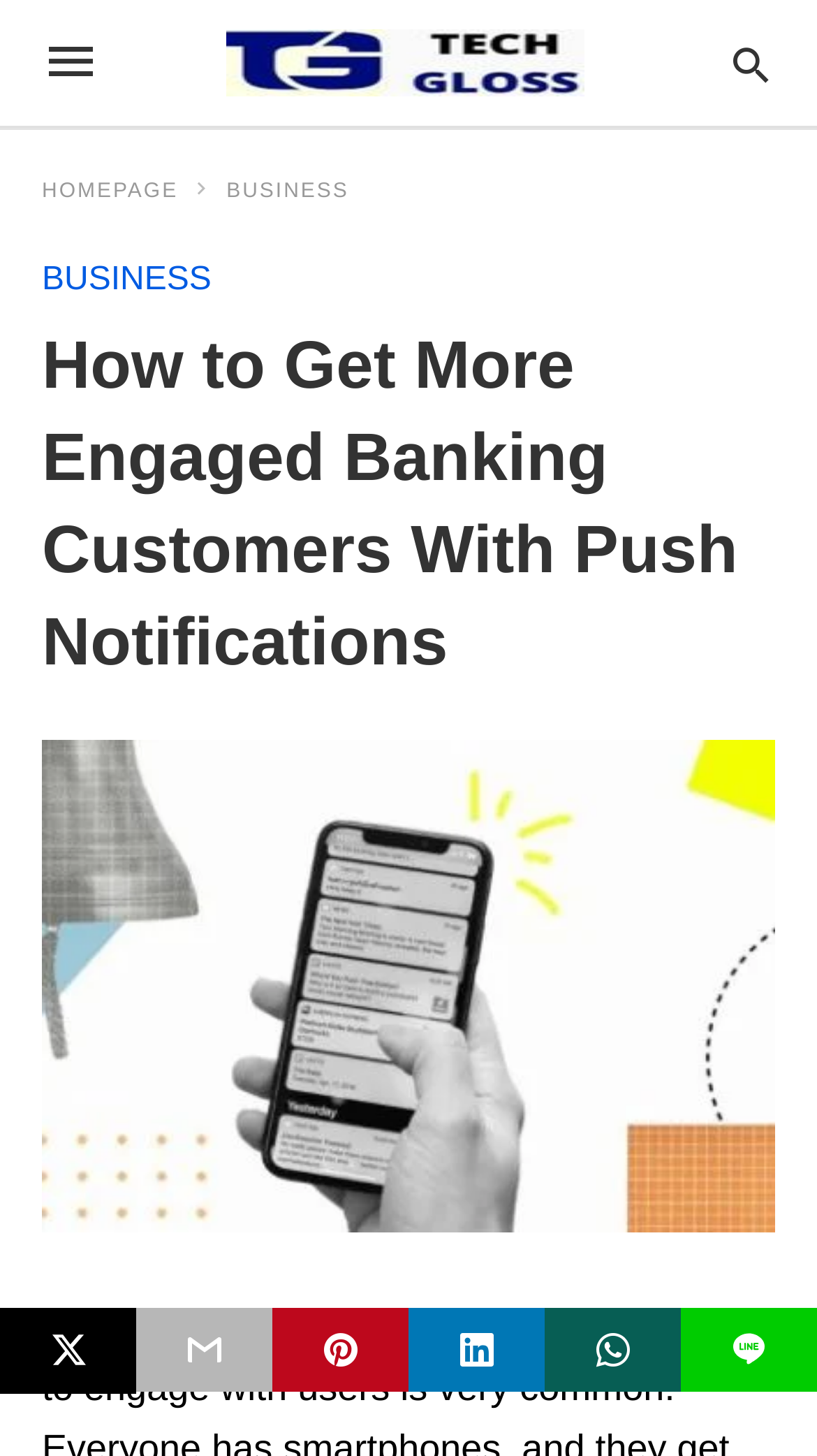Refer to the element description iOS push notifications and identify the corresponding bounding box in the screenshot. Format the coordinates as (top-left x, top-left y, bottom-right x, bottom-right y) with values in the range of 0 to 1.

[0.476, 0.895, 0.925, 0.924]